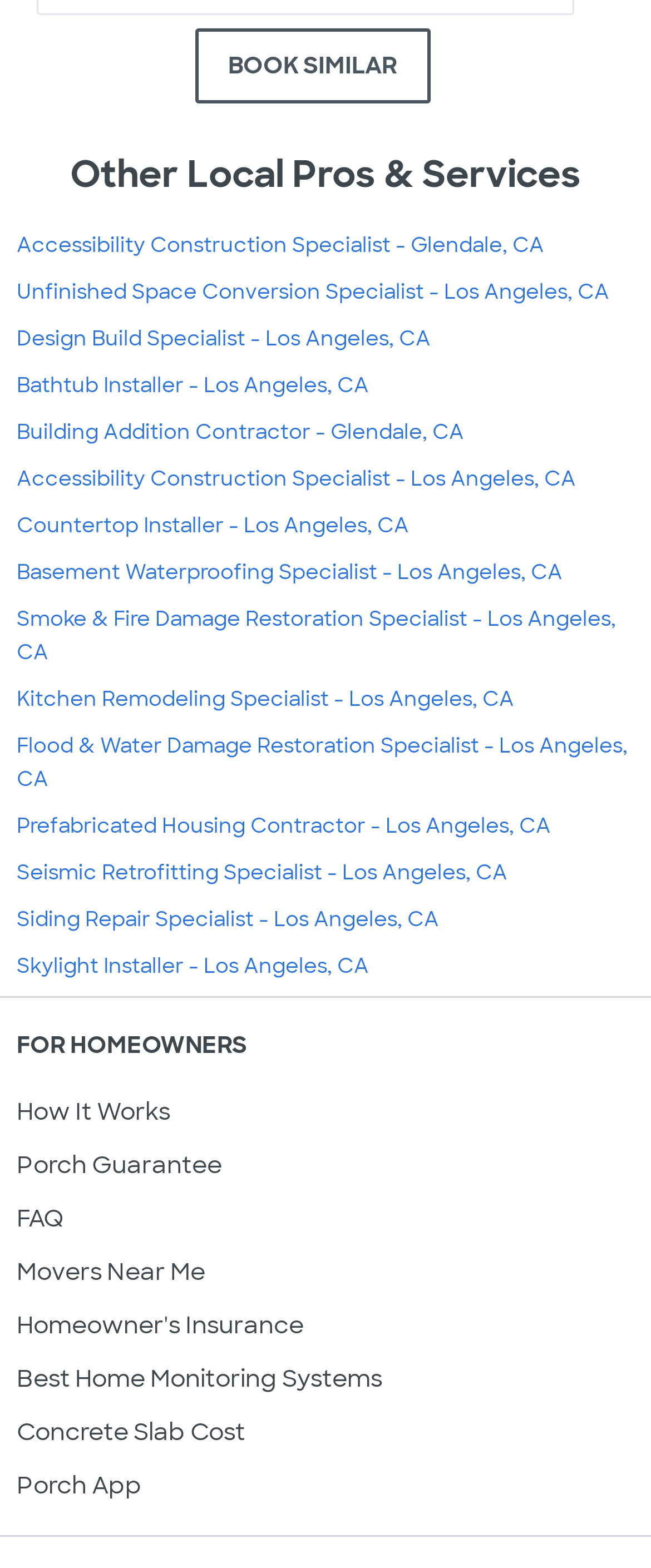Kindly determine the bounding box coordinates of the area that needs to be clicked to fulfill this instruction: "Explore 'Movers Near Me'".

[0.026, 0.801, 0.315, 0.82]